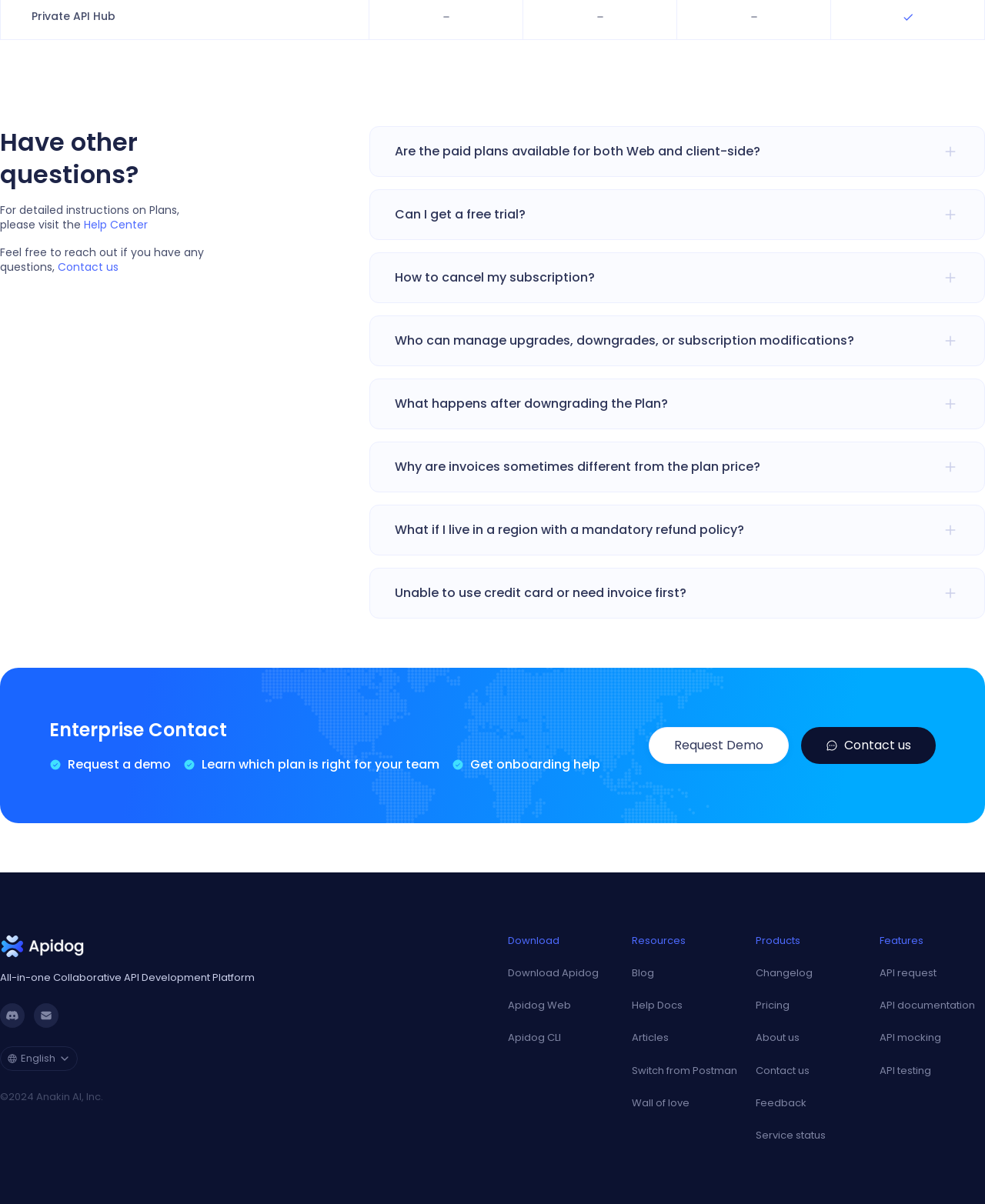What is the topic of the 'Help Docs' link?
Please provide a single word or phrase as the answer based on the screenshot.

Help documentation